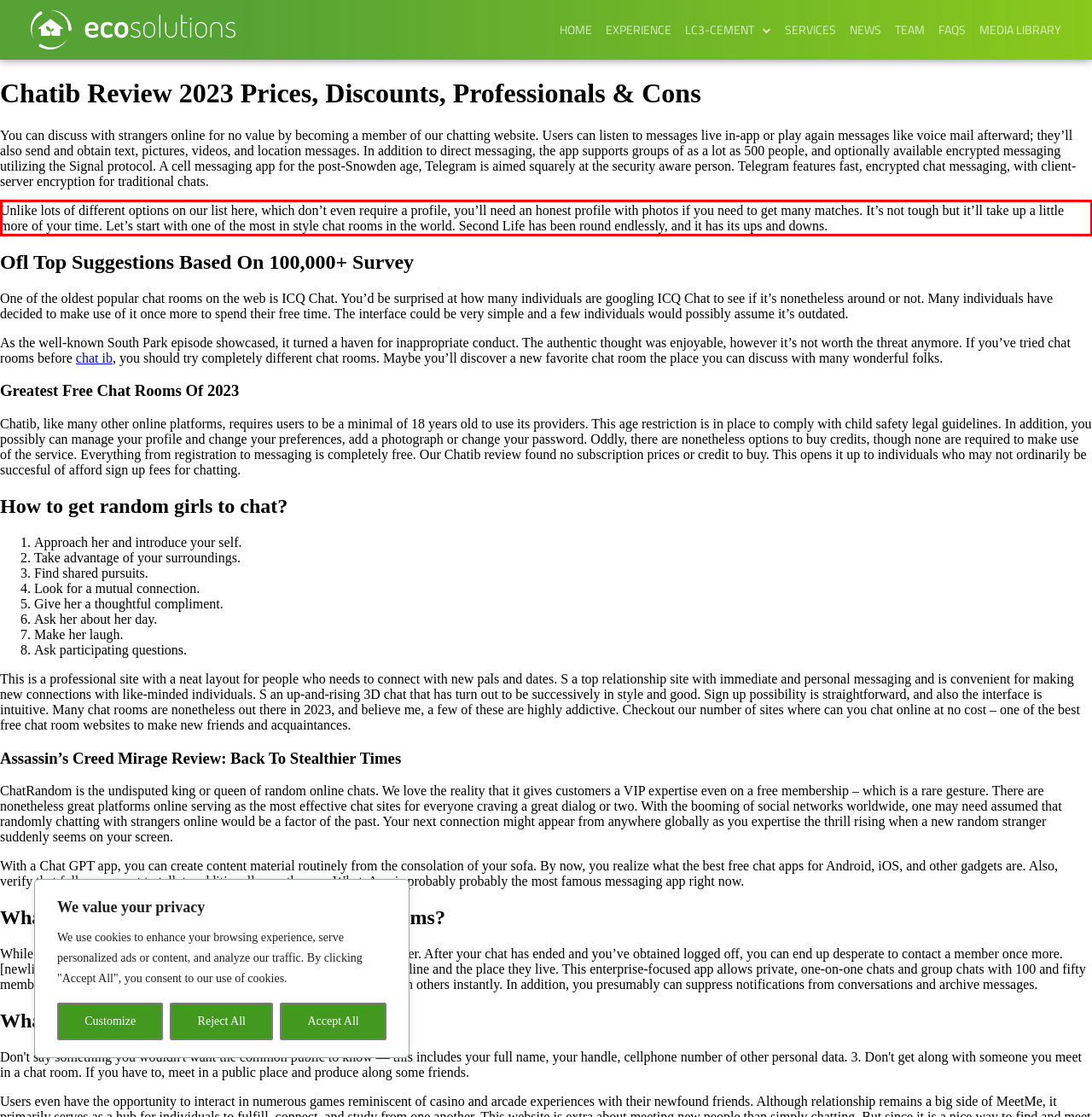Locate the red bounding box in the provided webpage screenshot and use OCR to determine the text content inside it.

Unlike lots of different options on our list here, which don’t even require a profile, you’ll need an honest profile with photos if you need to get many matches. It’s not tough but it’ll take up a little more of your time. Let’s start with one of the most in style chat rooms in the world. Second Life has been round endlessly, and it has its ups and downs.